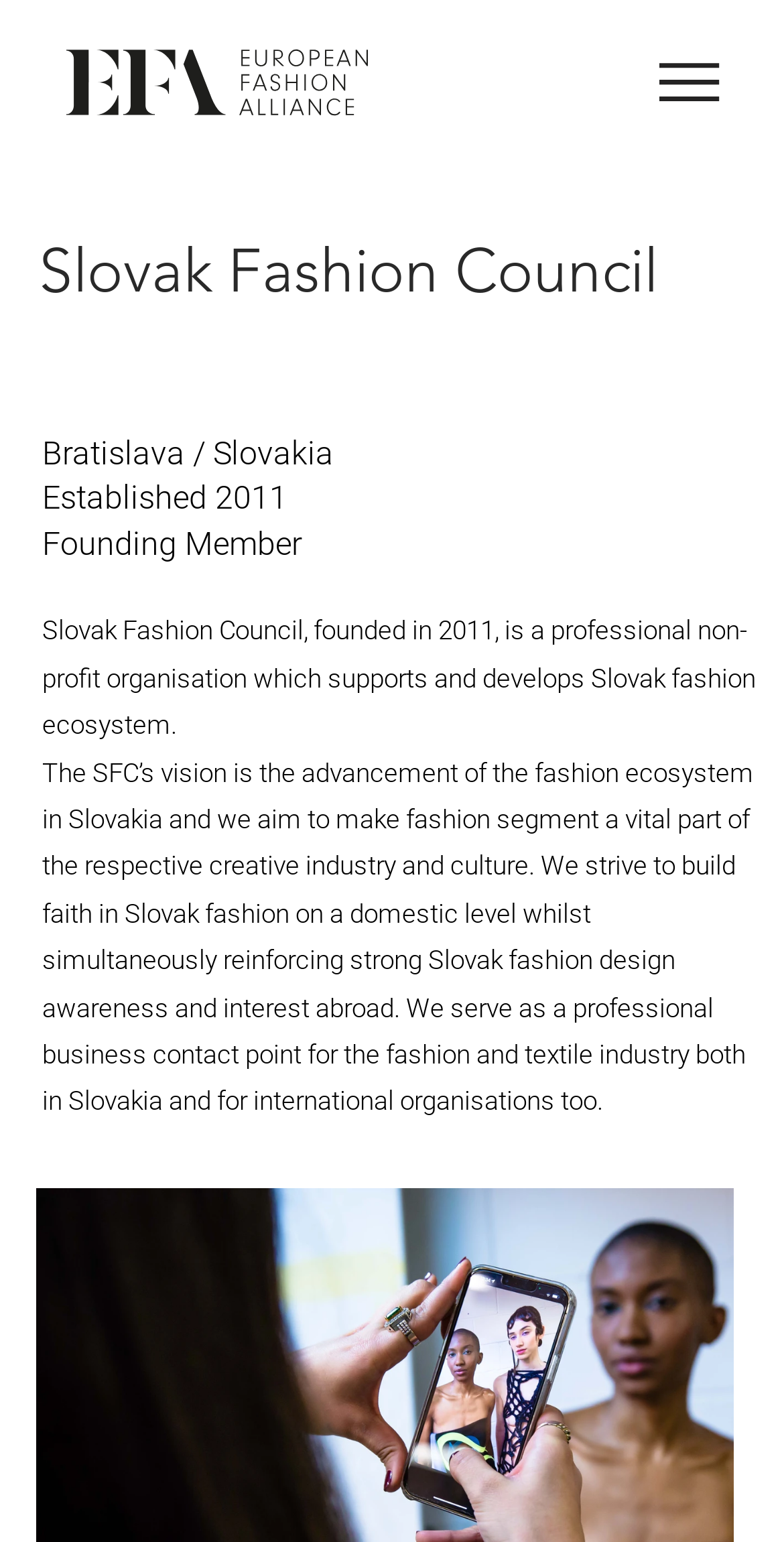What is the vision of Slovak Fashion Council?
We need a detailed and meticulous answer to the question.

The answer can be found in the StaticText element that starts with 'The SFC’s vision is...'. This element is located below the 'Slovak Fashion Council, founded in 2011...' text and above the 'We strive to build...' text. The y1 coordinate of this element is 0.491, which is smaller than the y1 coordinate of the 'We strive to build...' text, indicating that it is located above it.